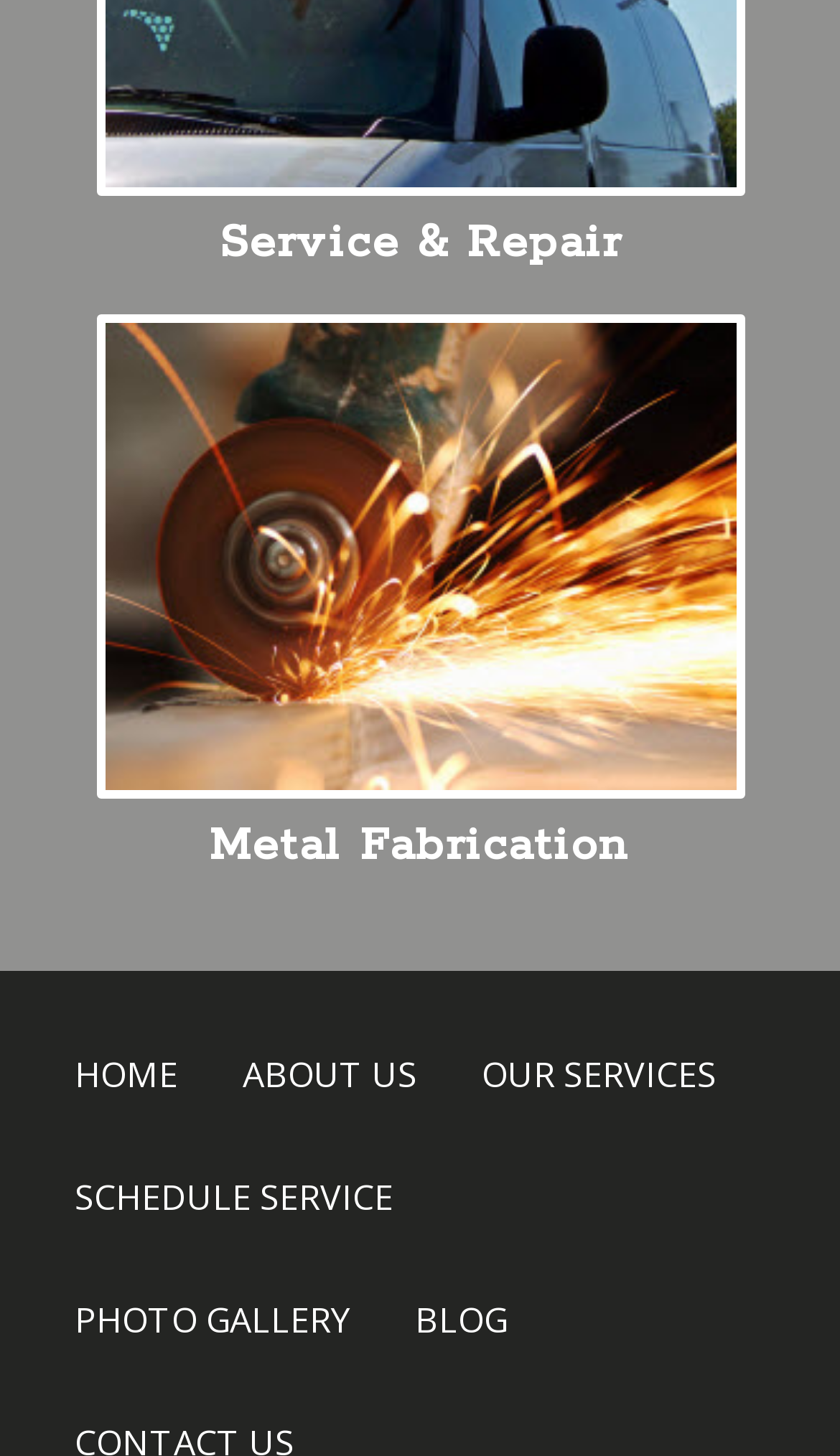Respond with a single word or phrase to the following question:
What is below the 'Metal Fabrication' link?

An image